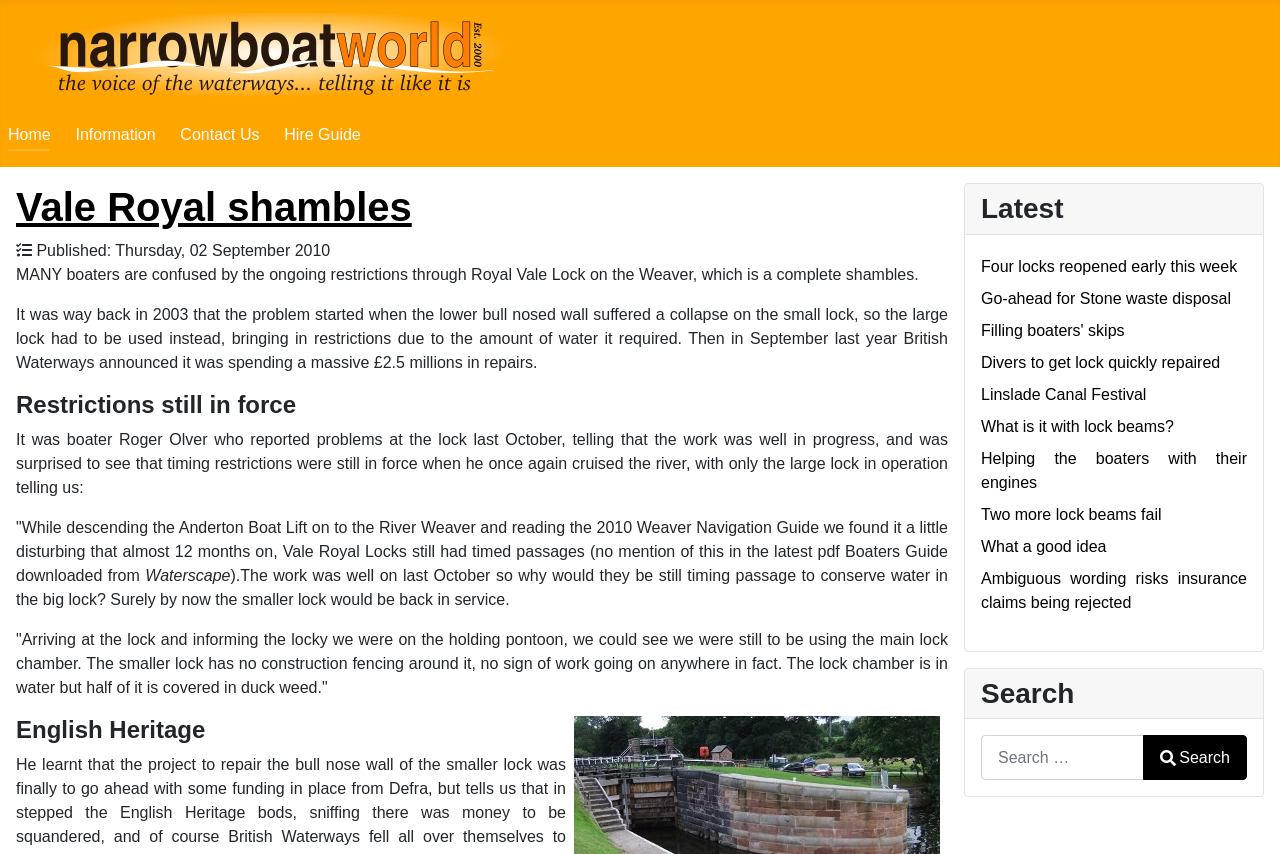Please determine the bounding box coordinates for the element with the description: "alt="narrowboatworld"".

[0.006, 0.041, 0.422, 0.083]